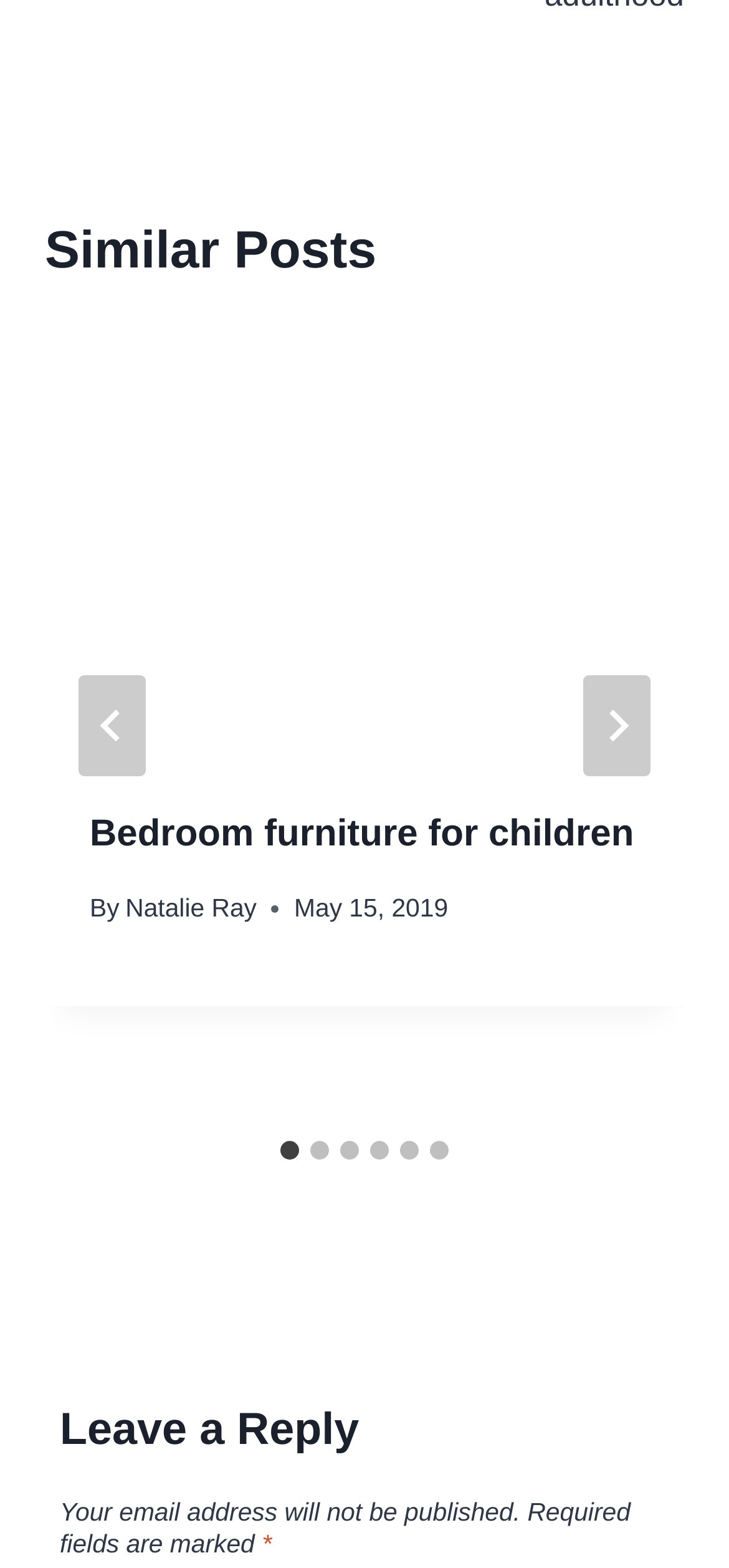Please examine the image and answer the question with a detailed explanation:
When was the first article published?

I looked at the article element inside the first tabpanel and found a time element with the text 'May 15, 2019', which is likely the publication date of the article.